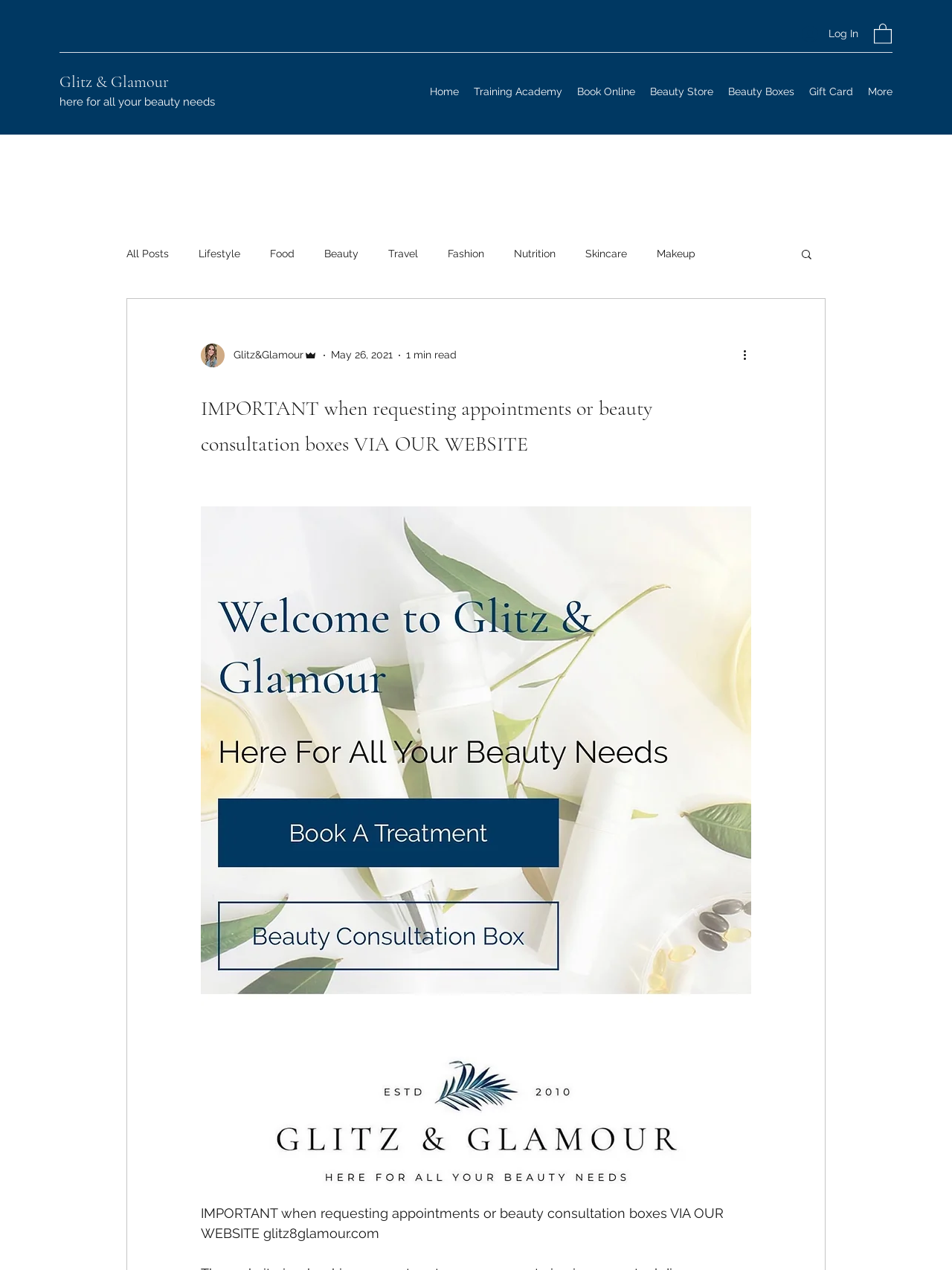Provide the bounding box coordinates for the UI element that is described by this text: "Lifestyle". The coordinates should be in the form of four float numbers between 0 and 1: [left, top, right, bottom].

[0.209, 0.195, 0.252, 0.204]